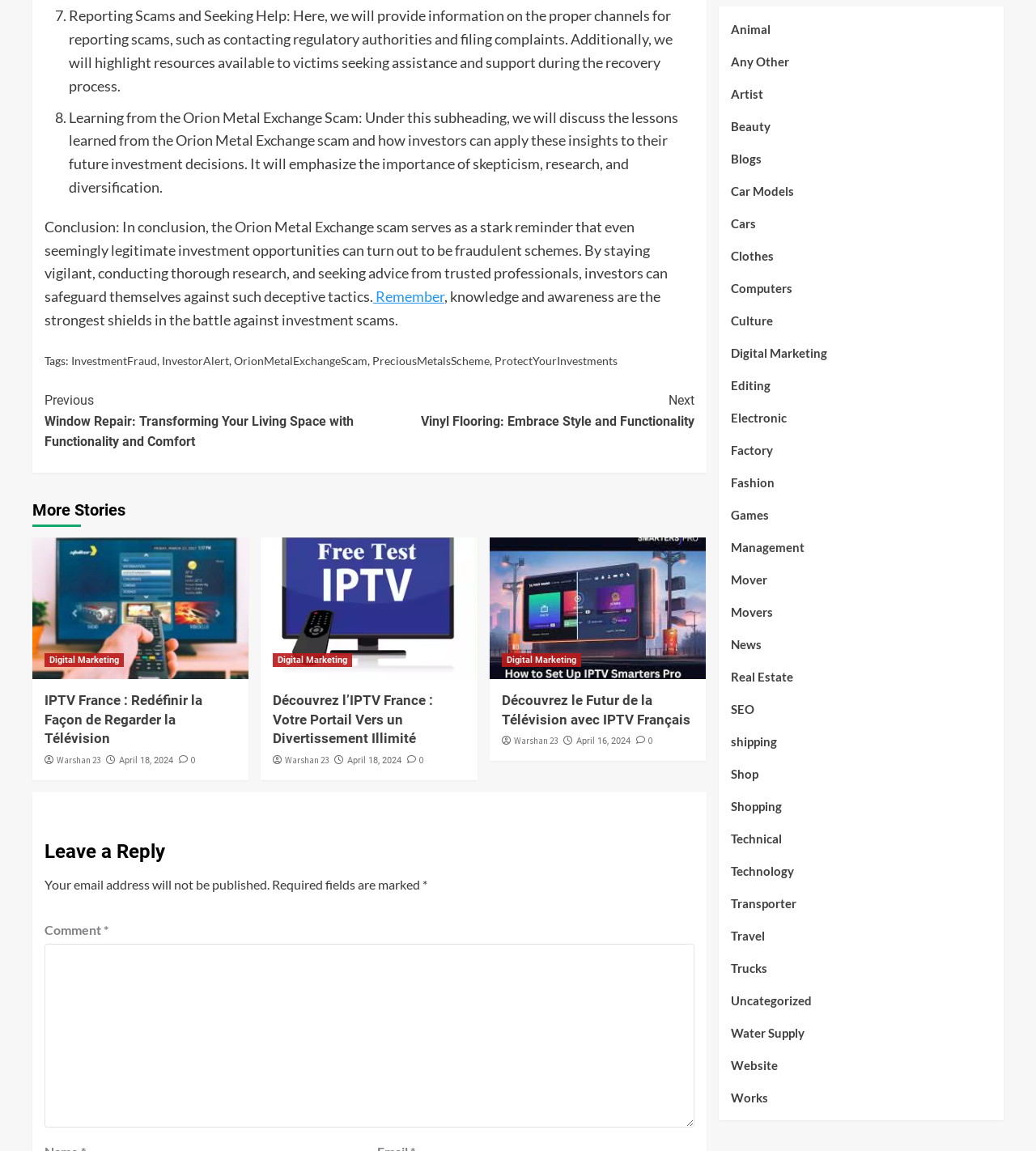What is the title of the next article?
From the image, respond with a single word or phrase.

Vinyl Flooring: Embrace Style and Functionality